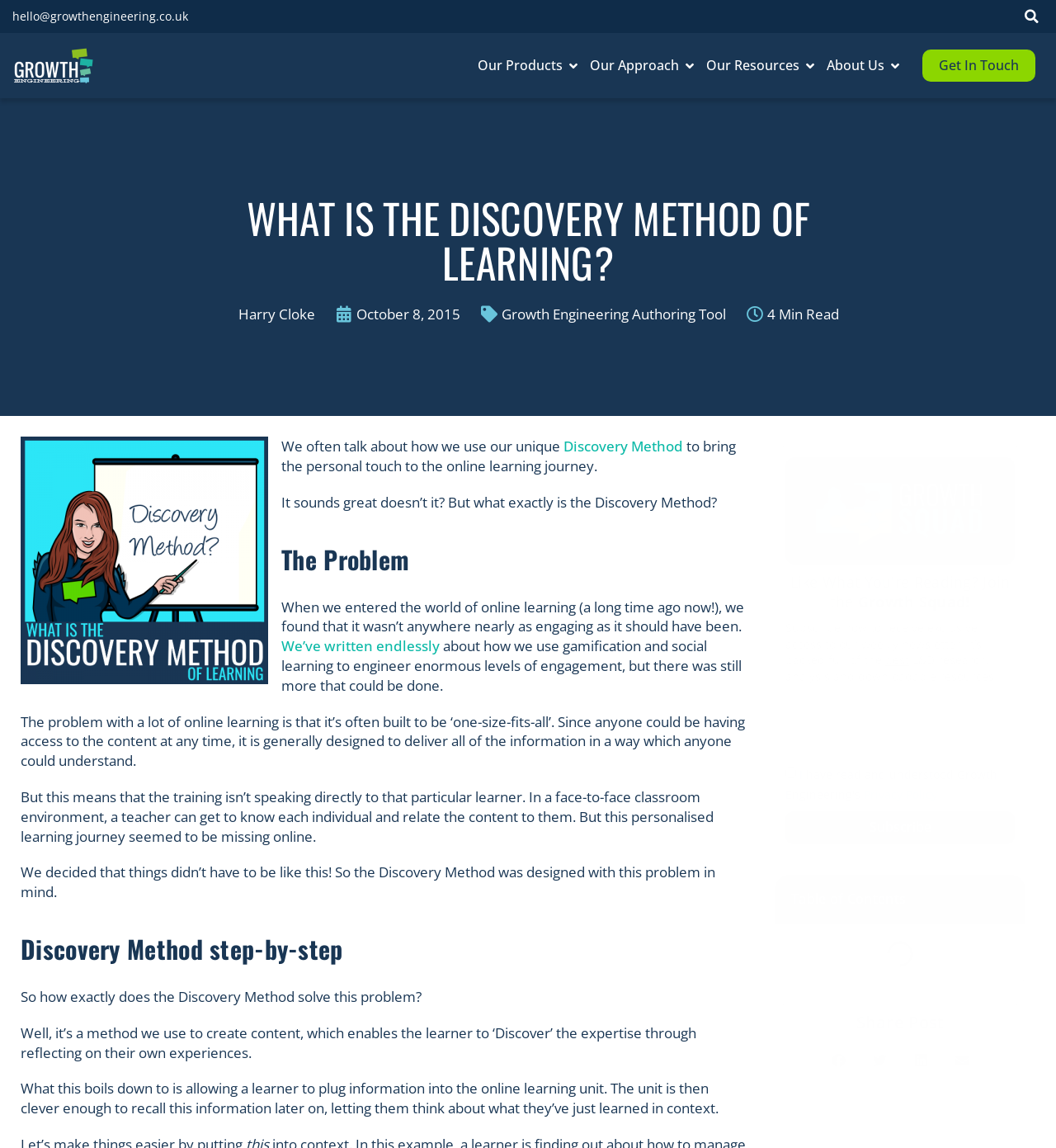Please locate the bounding box coordinates of the element that should be clicked to complete the given instruction: "Subscribe to the newsletter".

[0.744, 0.707, 0.961, 0.735]